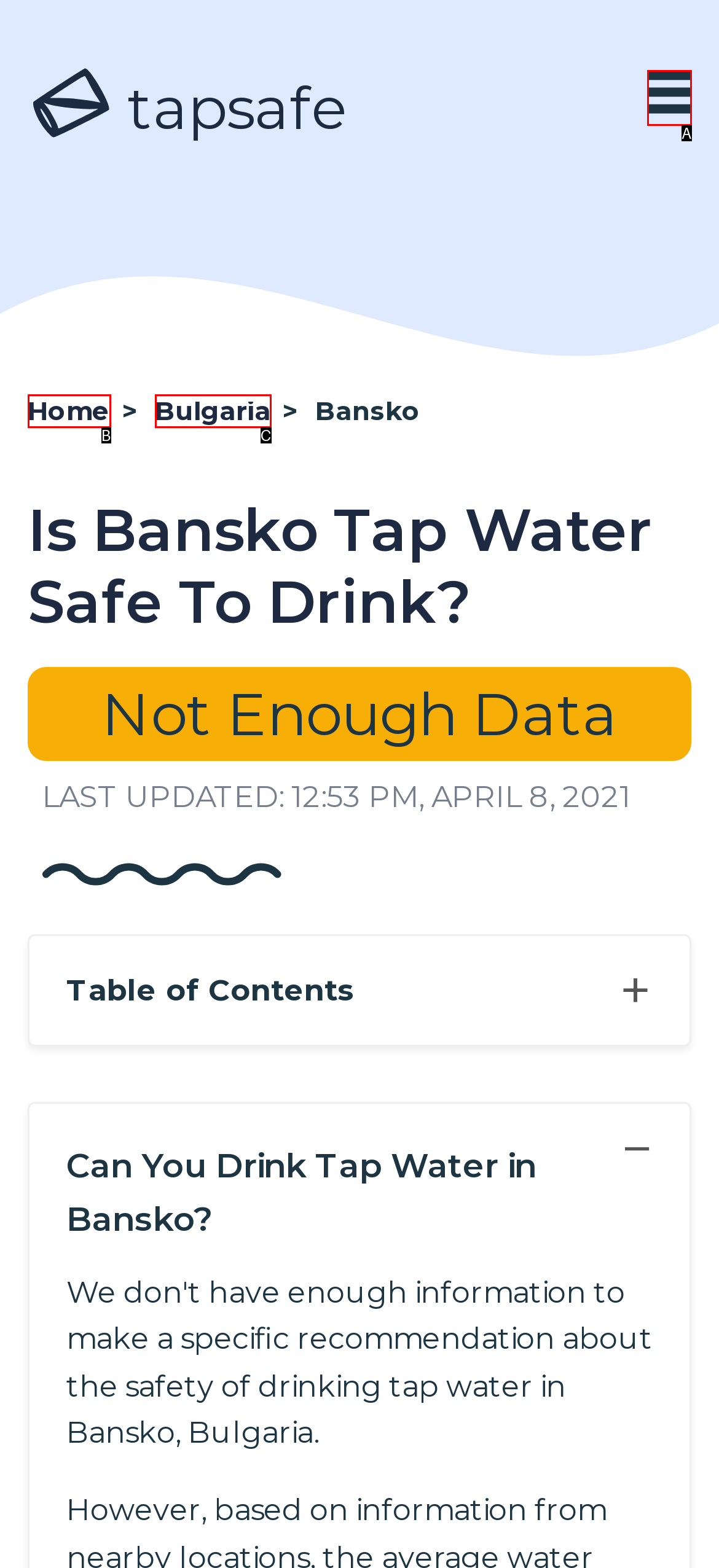Determine the HTML element that best aligns with the description: parent_node: tapsafe
Answer with the appropriate letter from the listed options.

A